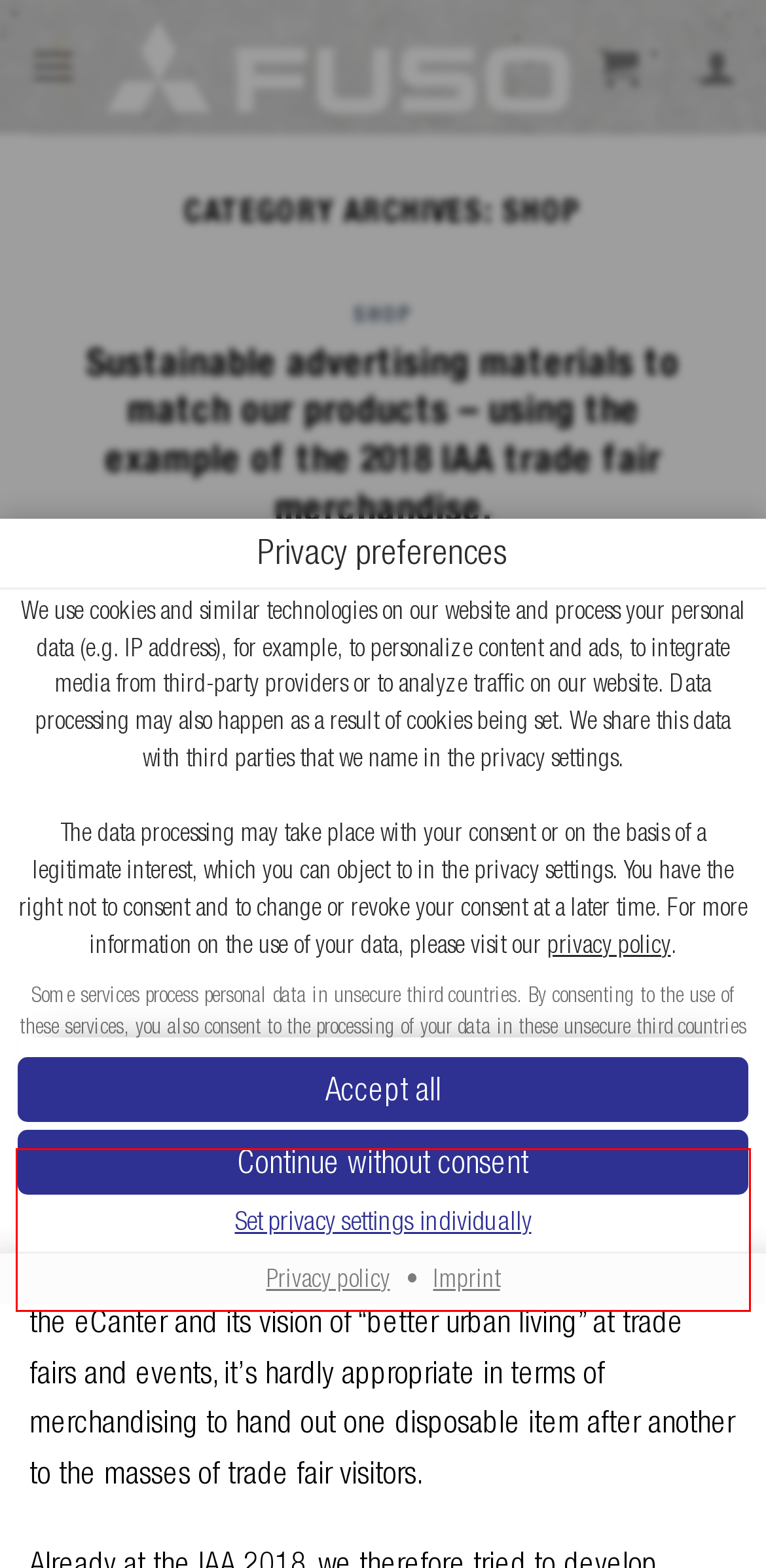From the screenshot of the webpage, locate the red bounding box and extract the text contained within that area.

By accepting all services, you allow Google reCAPTCHA2,U (Functional, Data processing in unsecure third countries) , Google Fonts2,U (Functional, Data processing in unsecure third countries) , YouTube2,U (Functional, Data processing in unsecure third countries) , Emojis2,U (Functional, Data processing in unsecure third countries) , Vimeo2,U (Functional, Data processing in unsecure third countries) , Google Maps2,U (Functional, Data processing in unsecure third countries) and Popup Maker3 (Marketing) to be loaded. These services are divided into groups Essential1, Functional2 and Marketing3 according to their purpose (belonging marked with superscript numbers). In addition, WooCommerce1 (Essential) are loaded based on a legitimate interest.